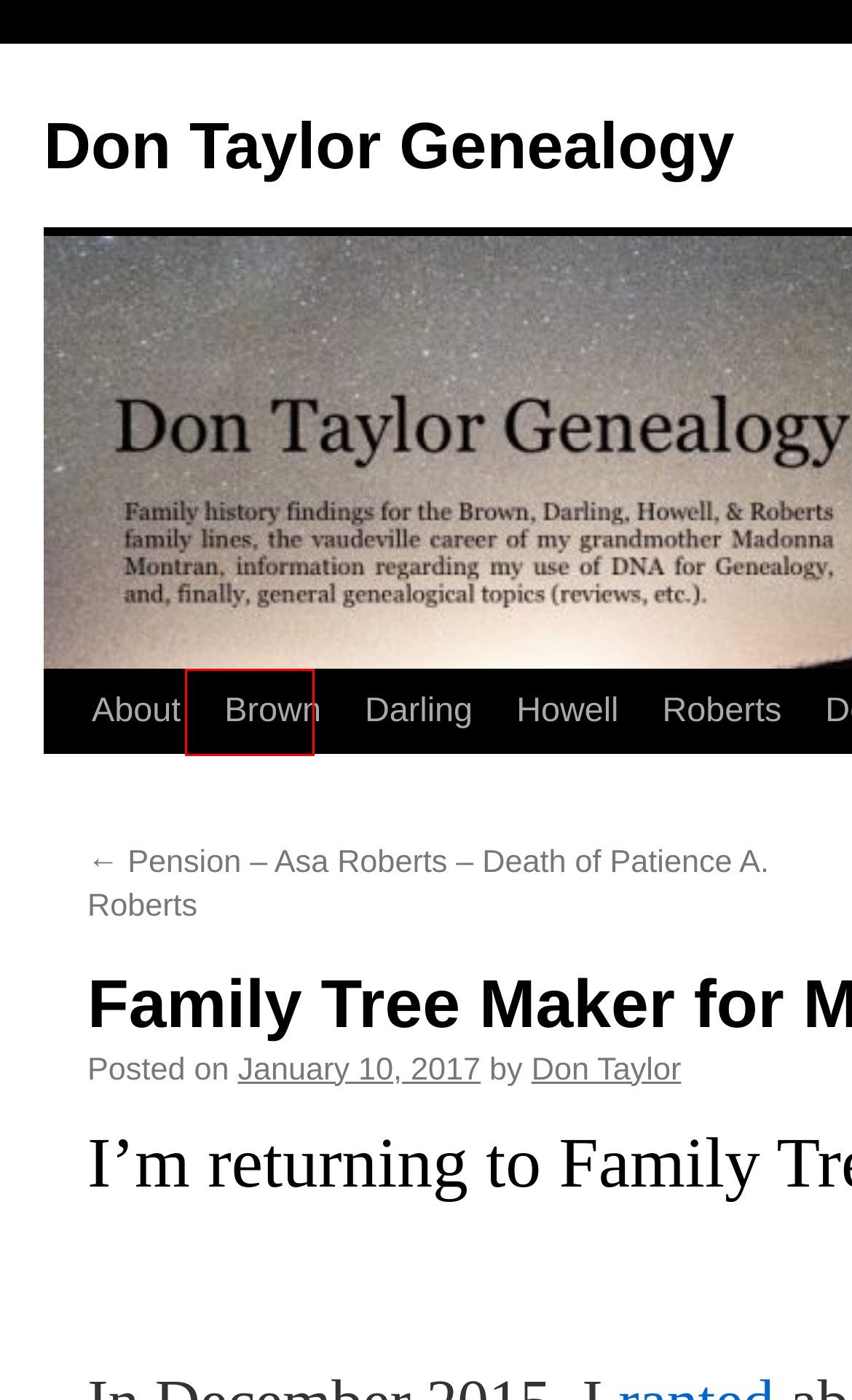Given a webpage screenshot with a UI element marked by a red bounding box, choose the description that best corresponds to the new webpage that will appear after clicking the element. The candidates are:
A. 26 | January | 2017 | Don Taylor Genealogy
B. Don Taylor | Don Taylor Genealogy
C. Don Taylor Genealogy
D. Home | Don Taylor Genealogy
E. Pension – Asa Roberts – Death of Patience A. Roberts | Don Taylor Genealogy
F. Roberts Research | Don Taylor Genealogy
G. Howell | Don Taylor Genealogy
H. Brown | Don Taylor Genealogy

H